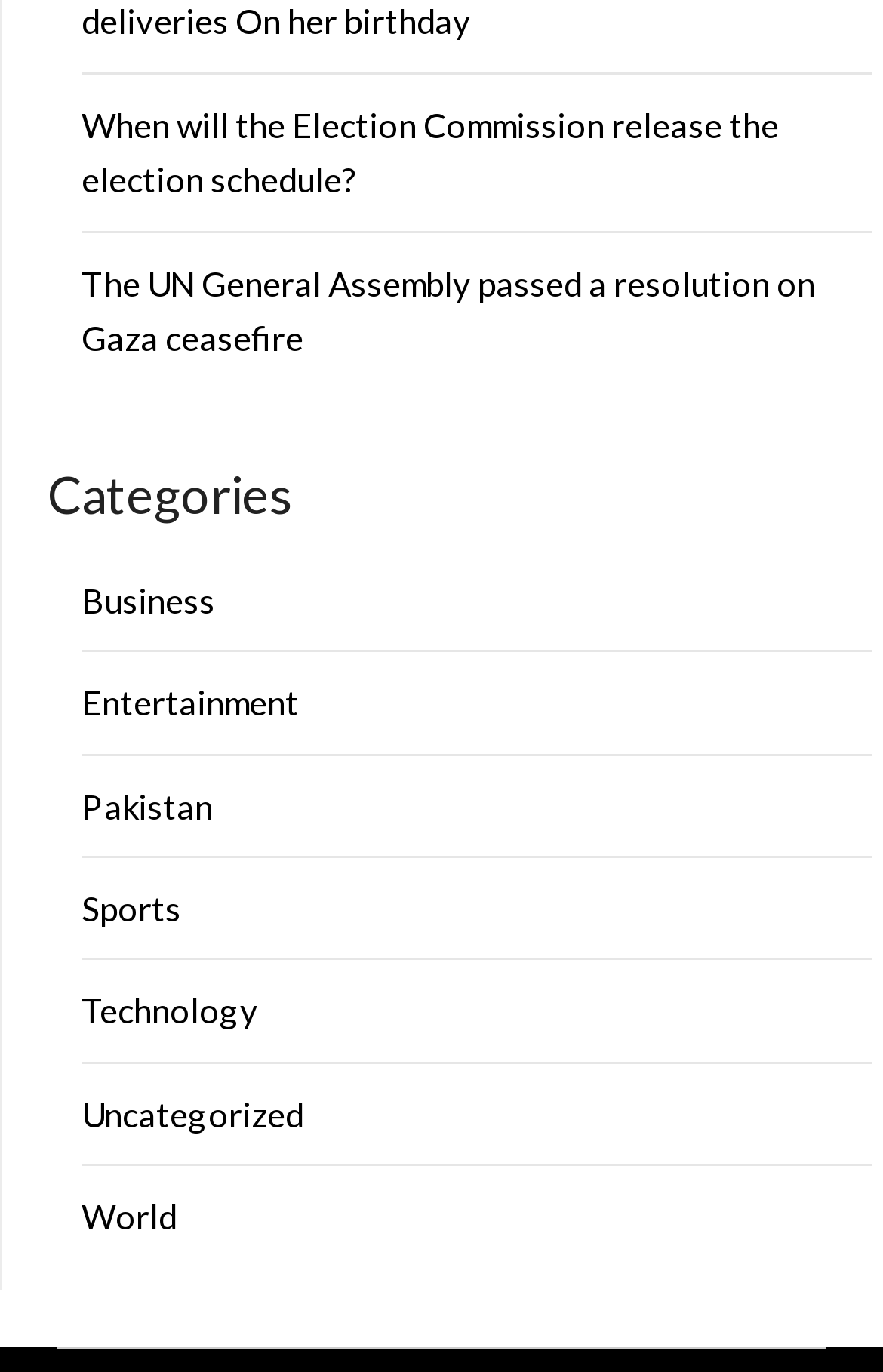Provide a one-word or short-phrase response to the question:
What is the topic of the first link on the webpage?

Election schedule